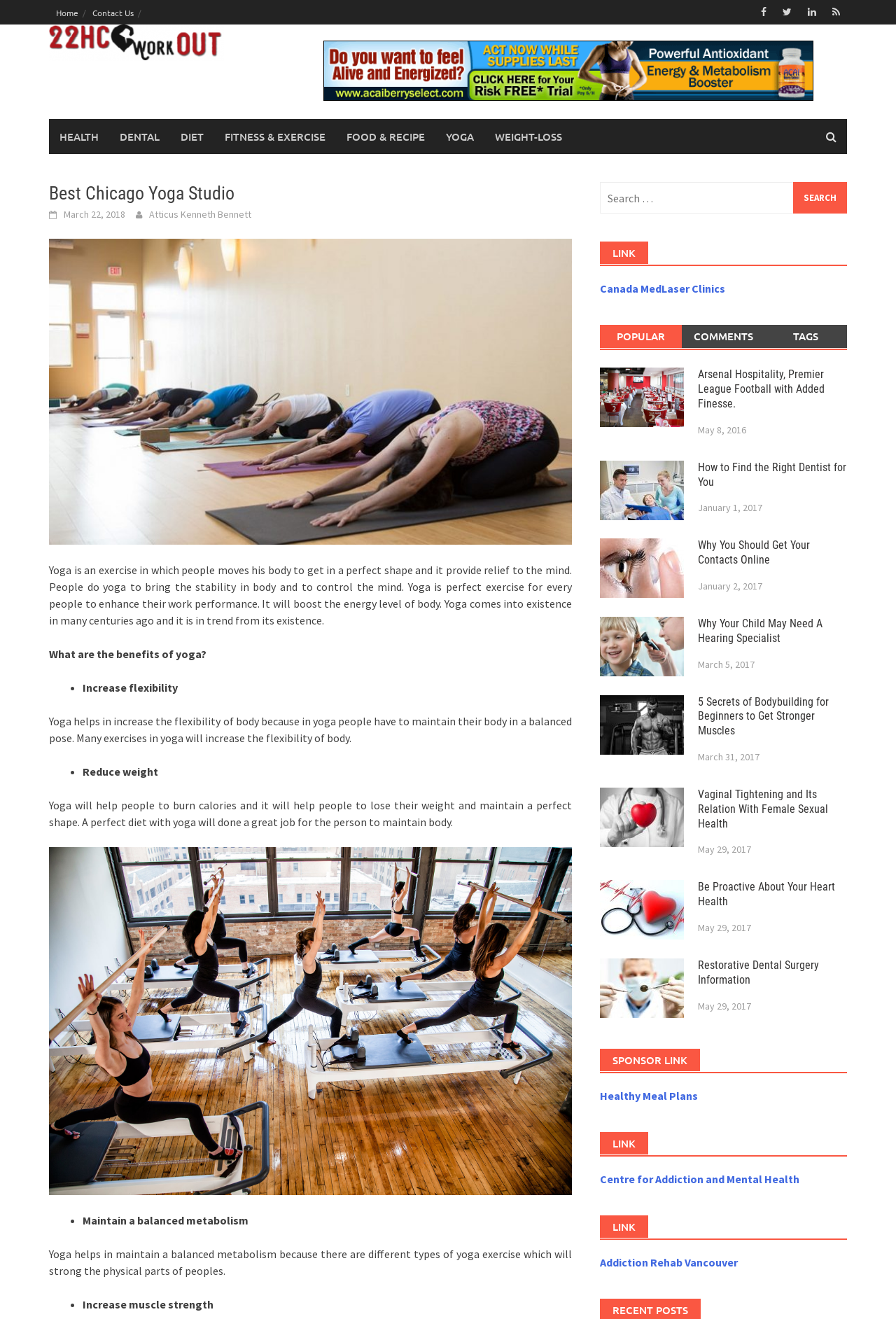Highlight the bounding box coordinates of the element you need to click to perform the following instruction: "Search for something."

[0.669, 0.138, 0.945, 0.162]